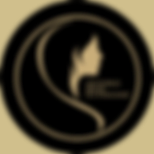Answer the question below in one word or phrase:
What element is incorporated into the logo?

Flame